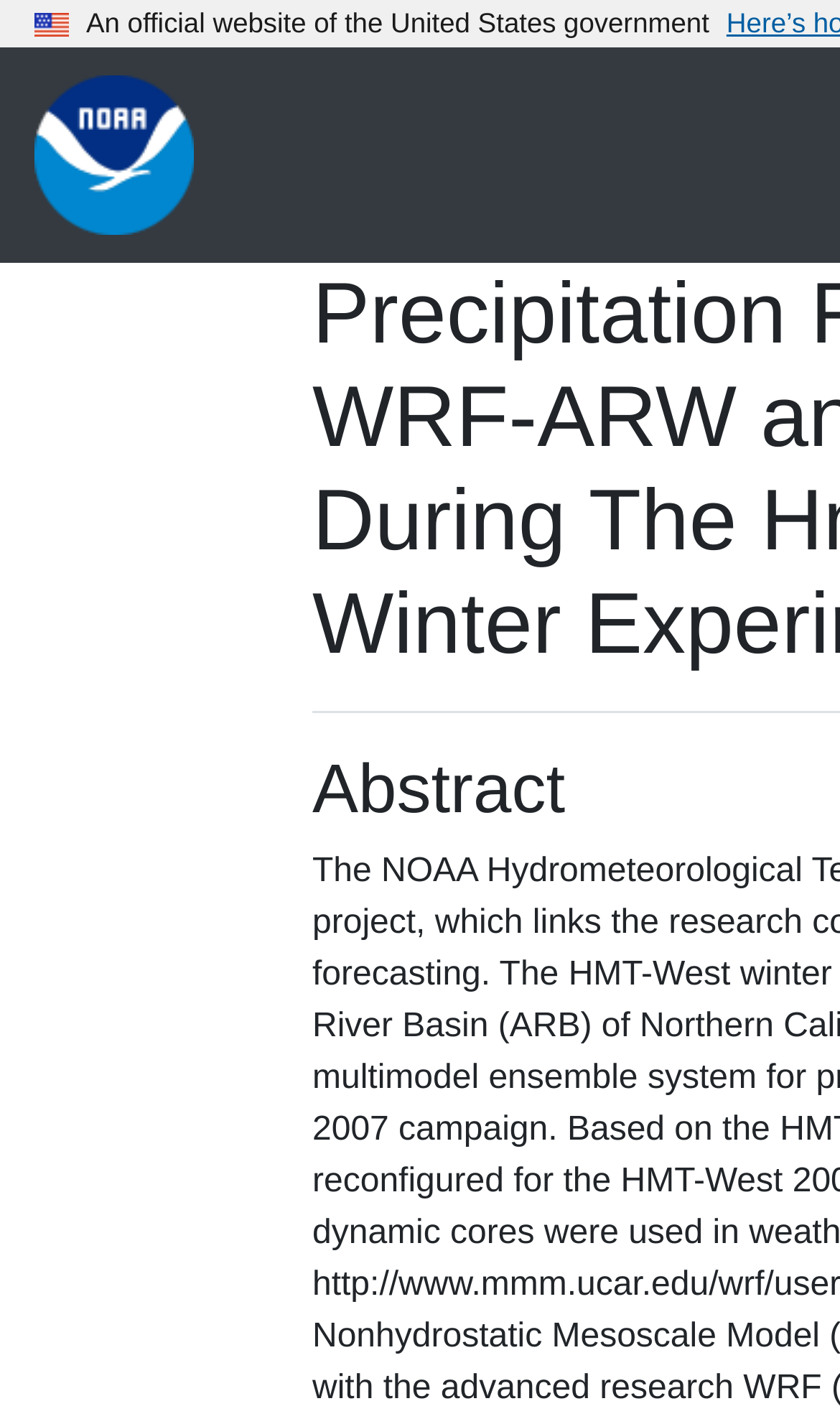What is the primary heading on this webpage?

Precipitation Forecasts Using The WRF-ARW and Wrf-nmm Models During The Hmt-west 2006 and 2007 Winter Experiments